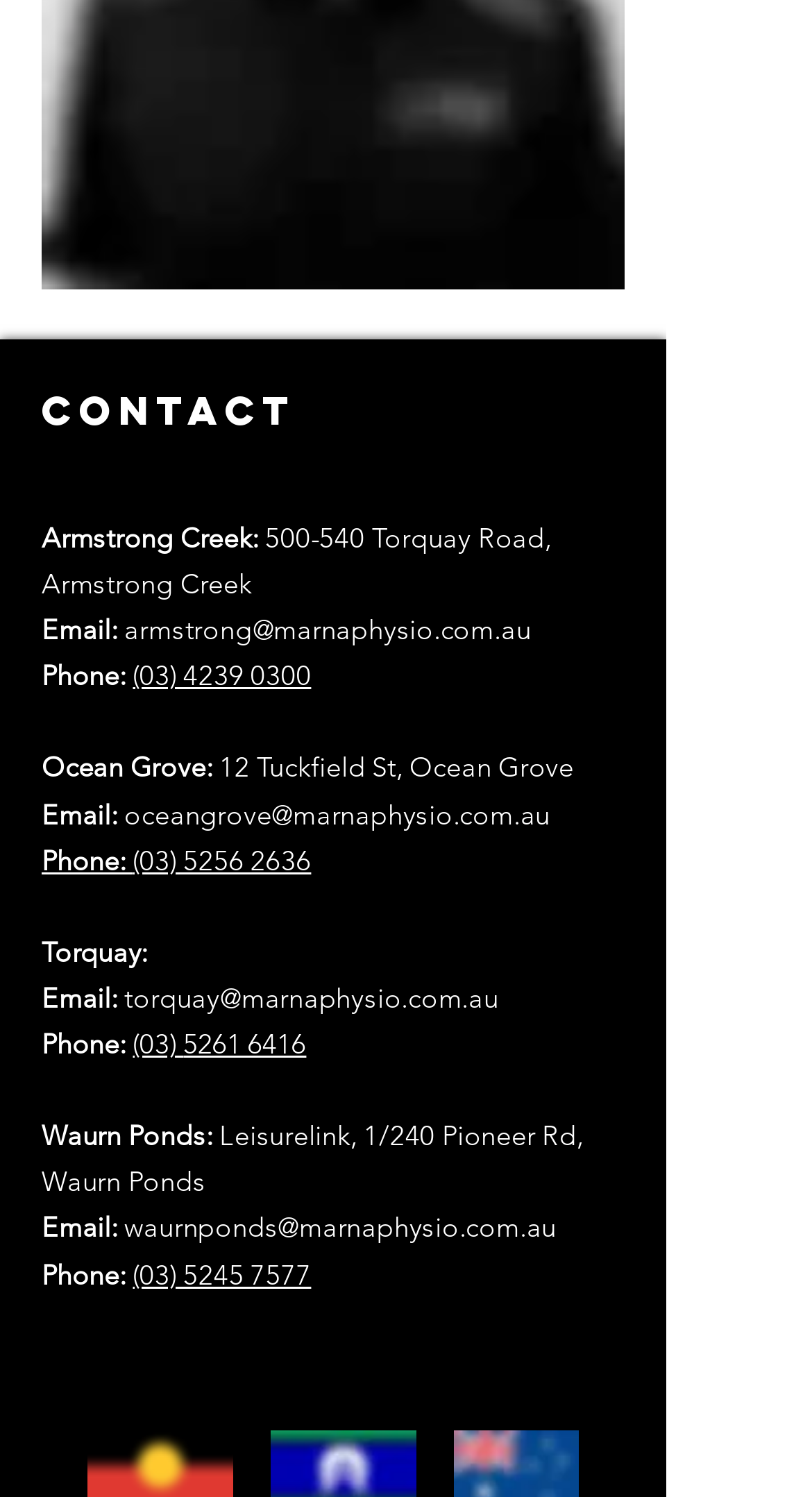What is the phone number for Torquay?
Answer the question in as much detail as possible.

I searched for the phone number associated with Torquay and found it to be (03) 5261 6416, which is listed under the Torquay location.